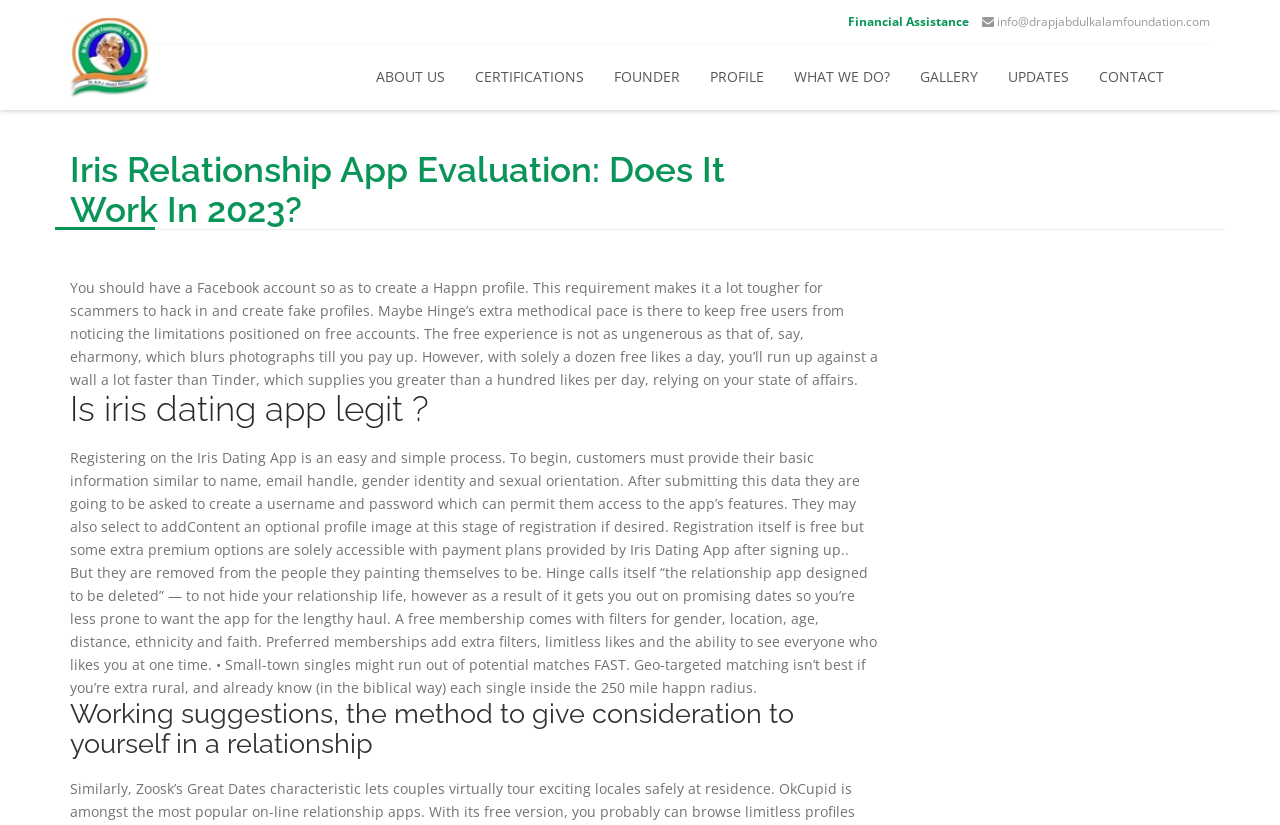Locate the UI element described by Get Yours today! in the provided webpage screenshot. Return the bounding box coordinates in the format (top-left x, top-left y, bottom-right x, bottom-right y), ensuring all values are between 0 and 1.

None